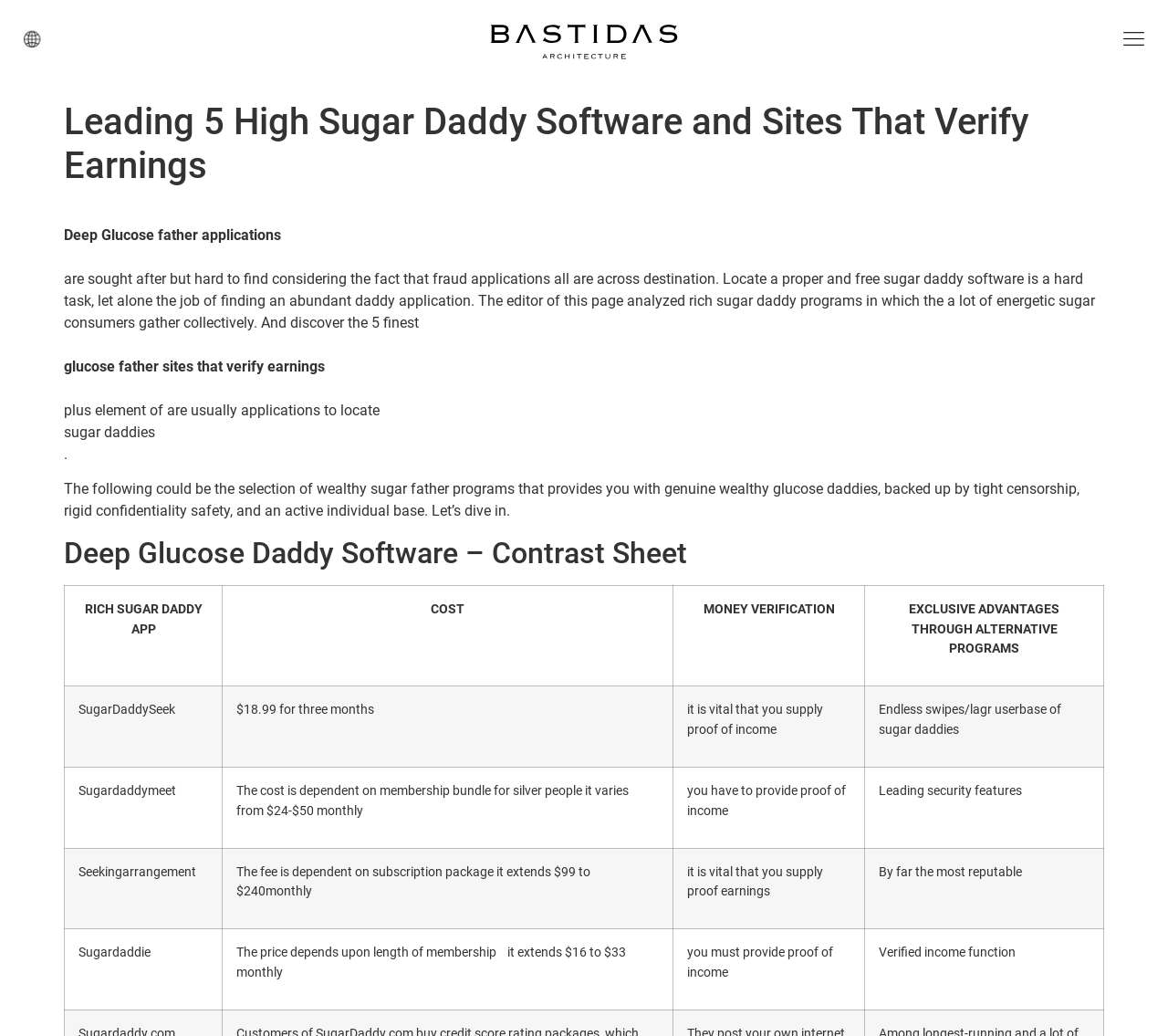What is the cost of SugarDaddySeek?
Kindly answer the question with as much detail as you can.

According to the comparison sheet on the webpage, the cost of SugarDaddySeek is $18.99 for three months. This information is provided in the 'COST' column of the comparison sheet.